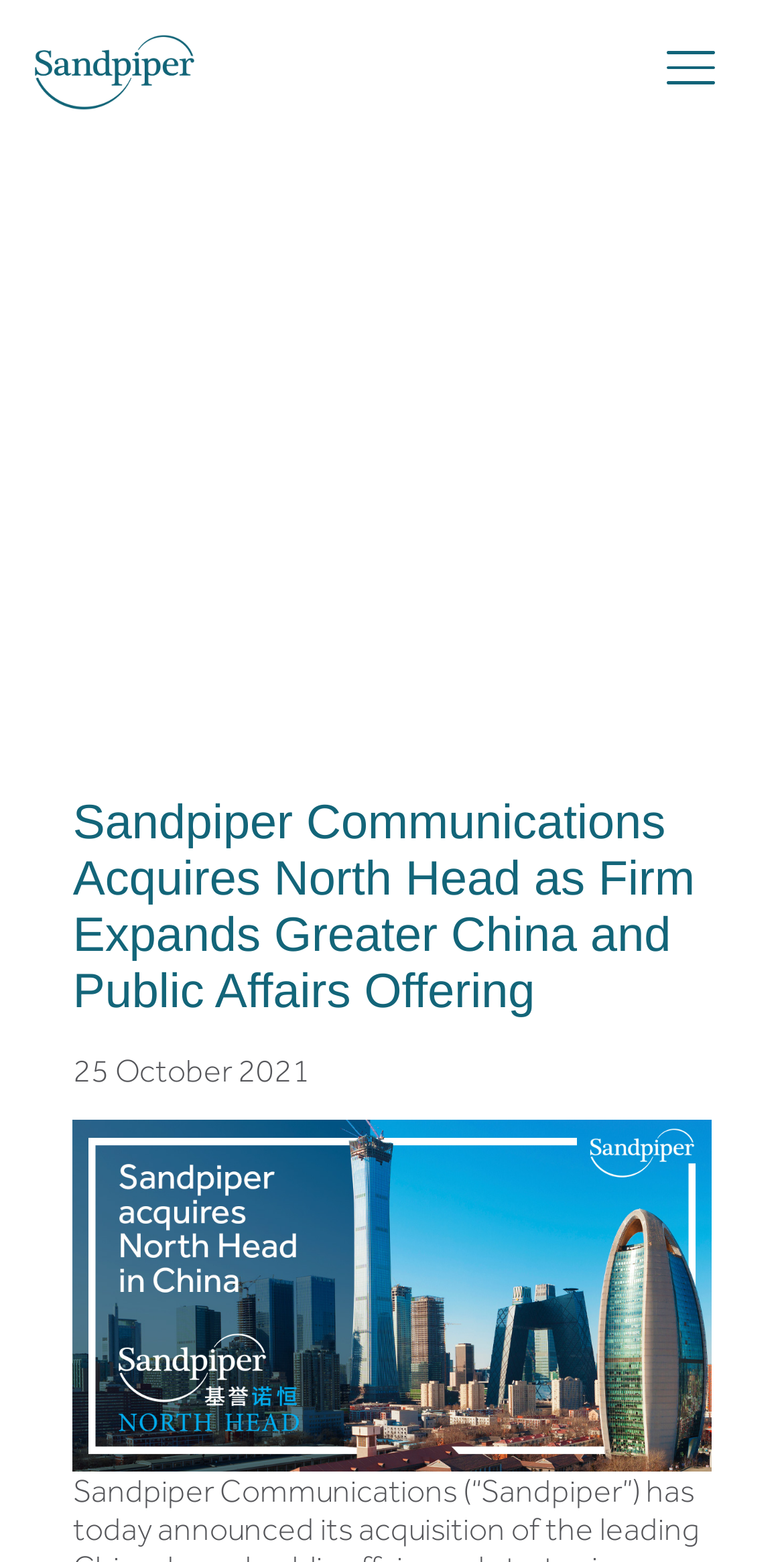Using a single word or phrase, answer the following question: 
What is the name of the company acquiring North Head?

Sandpiper Communications